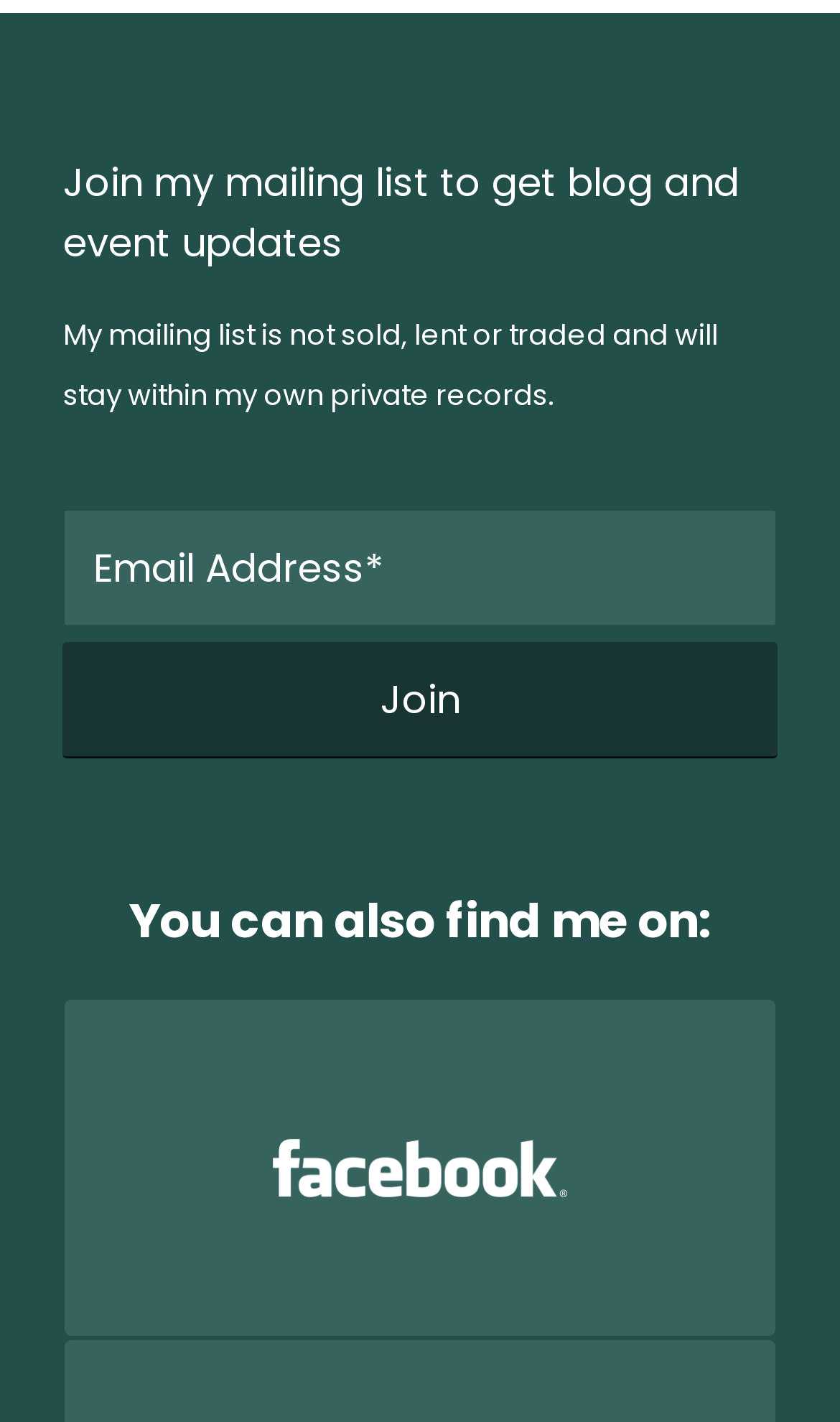Using the description "value="Join"", locate and provide the bounding box of the UI element.

[0.075, 0.451, 0.925, 0.533]